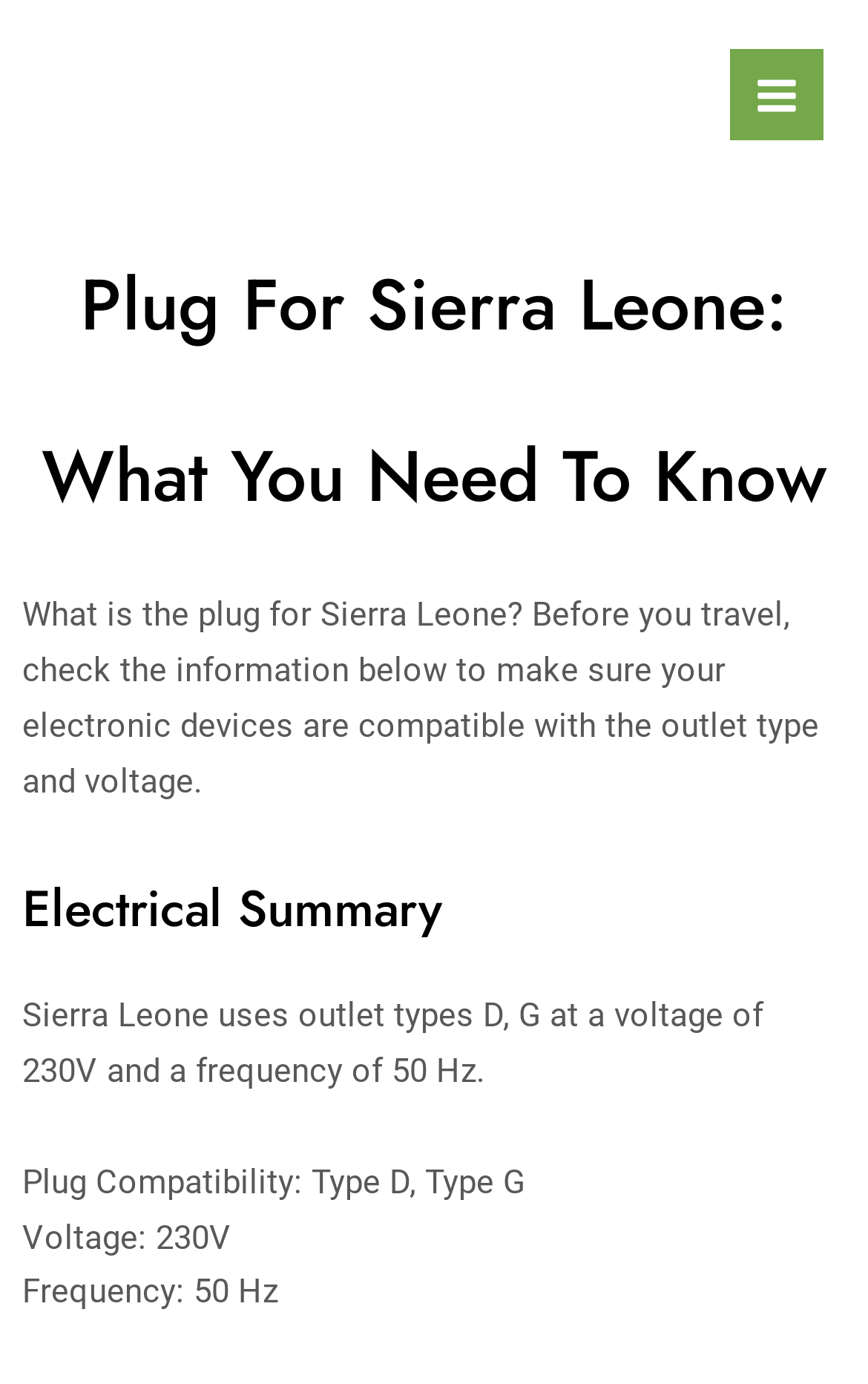Give an extensive and precise description of the webpage.

The webpage is about providing information on electrical outlets in Sierra Leone. At the top right corner, there is a button labeled "Main Menu" accompanied by a small image. Below this, a large heading "Plug For Sierra Leone: What You Need To Know" spans across the page. 

Underneath the heading, a paragraph of text explains the purpose of the page, which is to ensure electronic devices are compatible with the outlet type and voltage in Sierra Leone. 

Further down, there is a section titled "Electrical Summary" with a heading that spans the width of the page. This section contains several lines of text, including the country name "Sierra Leone", and details about the outlet types (D and G), voltage (230V), and frequency (50 Hz) used in the country. Additionally, there are two separate lines of text highlighting plug compatibility and voltage/frequency information.